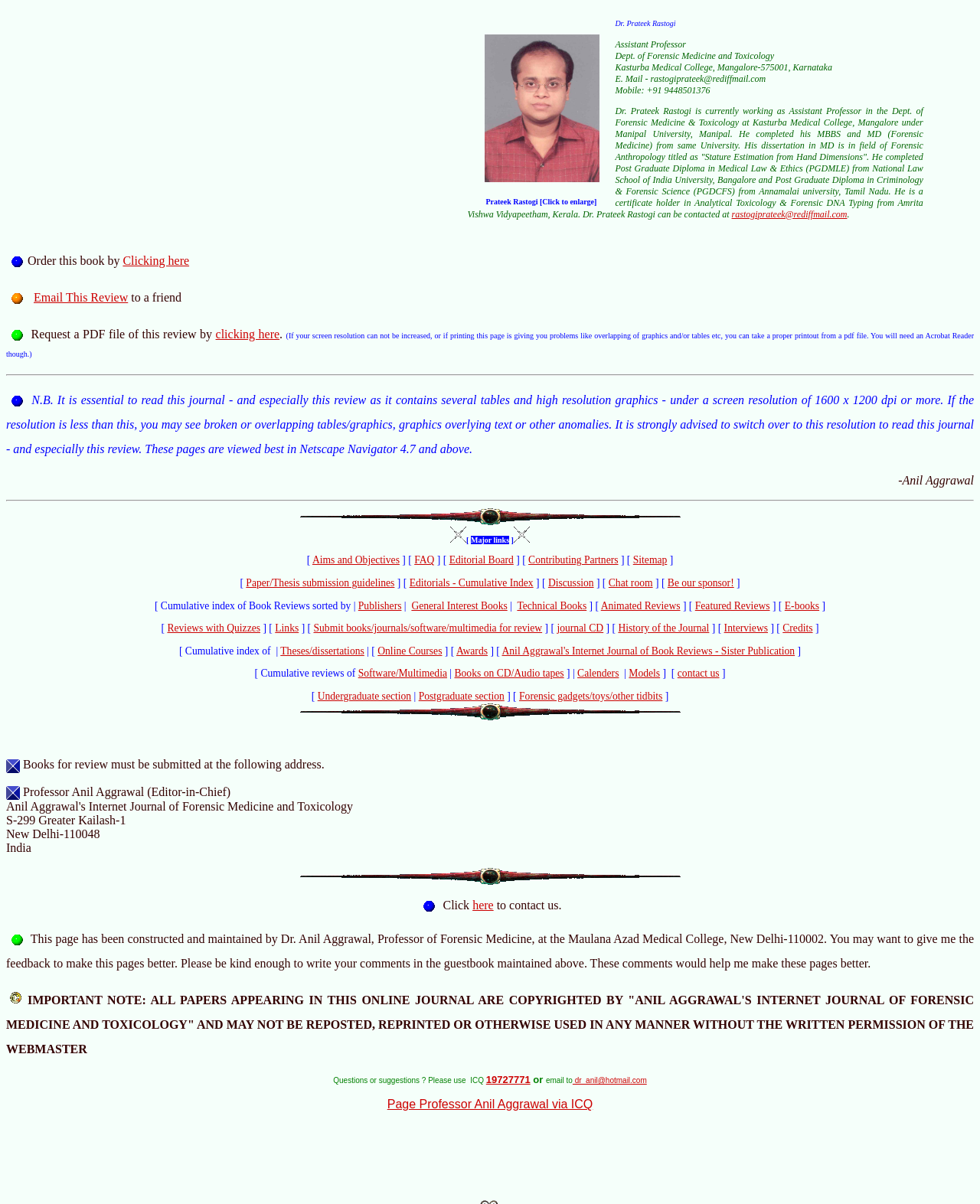Please specify the bounding box coordinates of the clickable section necessary to execute the following command: "Contact Dr. Prateek Rastogi via email".

[0.747, 0.173, 0.864, 0.182]